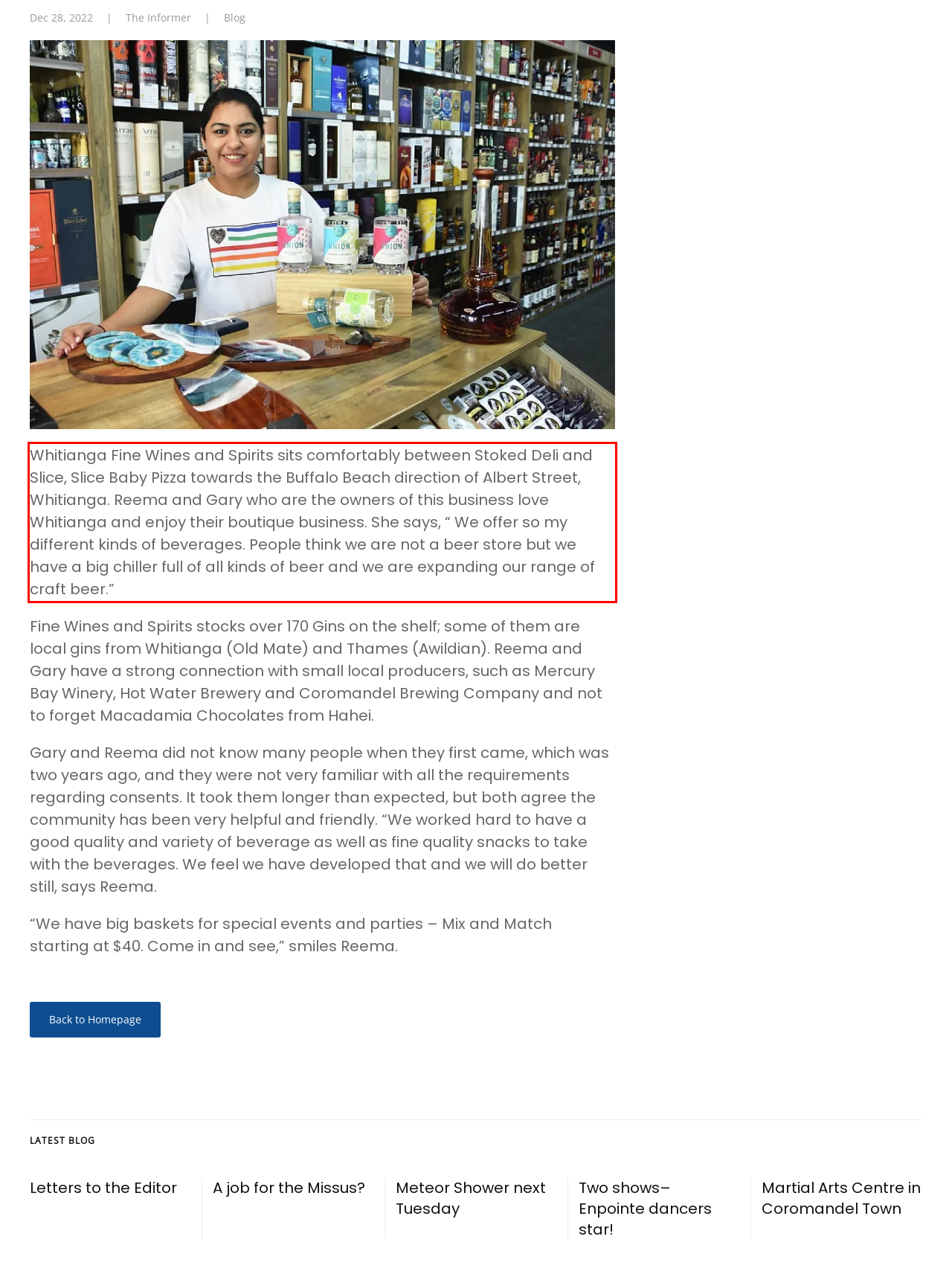Please examine the webpage screenshot and extract the text within the red bounding box using OCR.

Whitianga Fine Wines and Spirits sits comfortably between Stoked Deli and Slice, Slice Baby Pizza towards the Buffalo Beach direction of Albert Street, Whitianga. Reema and Gary who are the owners of this business love Whitianga and enjoy their boutique business. She says, “ We offer so my different kinds of beverages. People think we are not a beer store but we have a big chiller full of all kinds of beer and we are expanding our range of craft beer.”